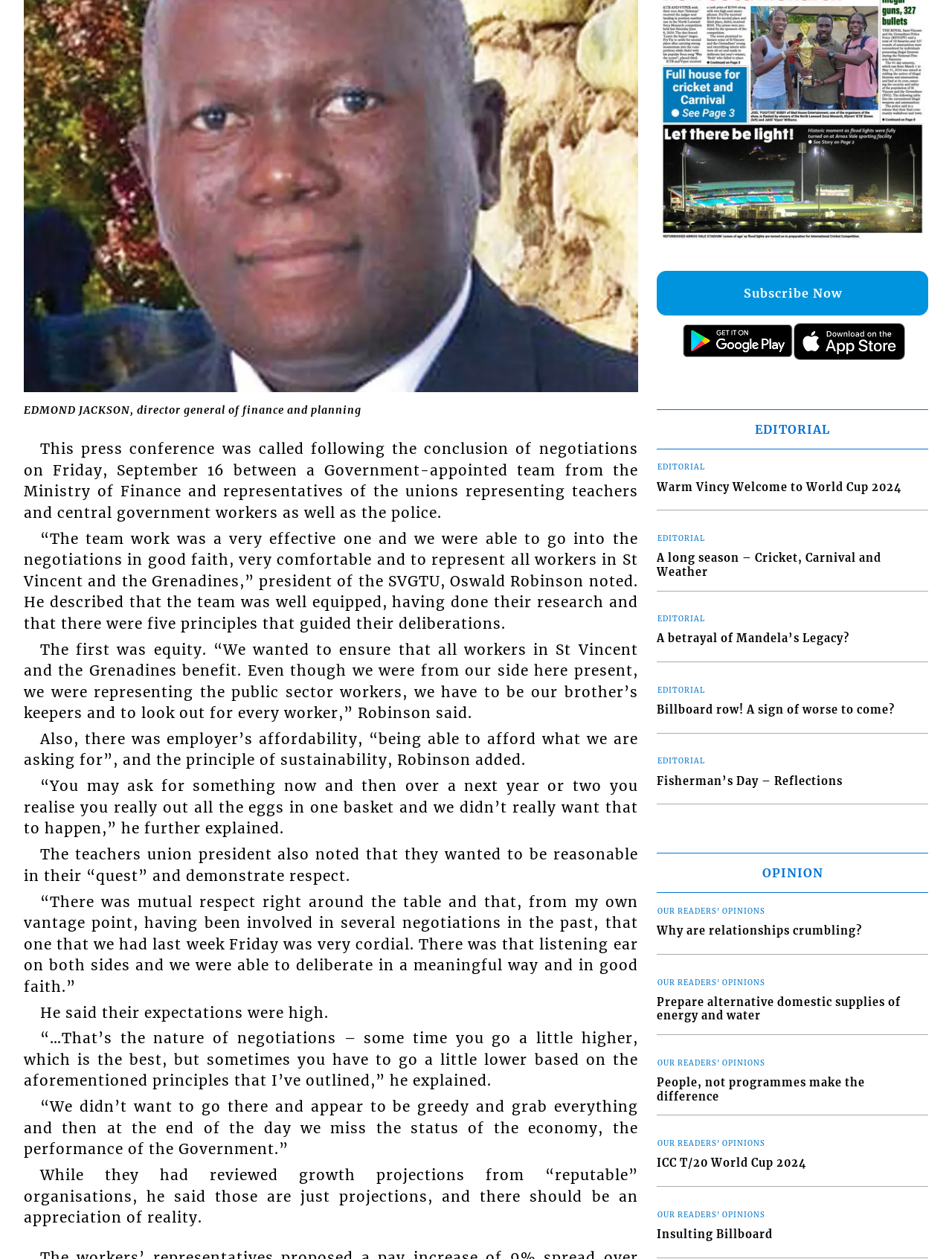Can you identify the bounding box coordinates of the clickable region needed to carry out this instruction: 'Read the article 'Warm Vincy Welcome to World Cup 2024''? The coordinates should be four float numbers within the range of 0 to 1, stated as [left, top, right, bottom].

[0.69, 0.432, 0.975, 0.449]